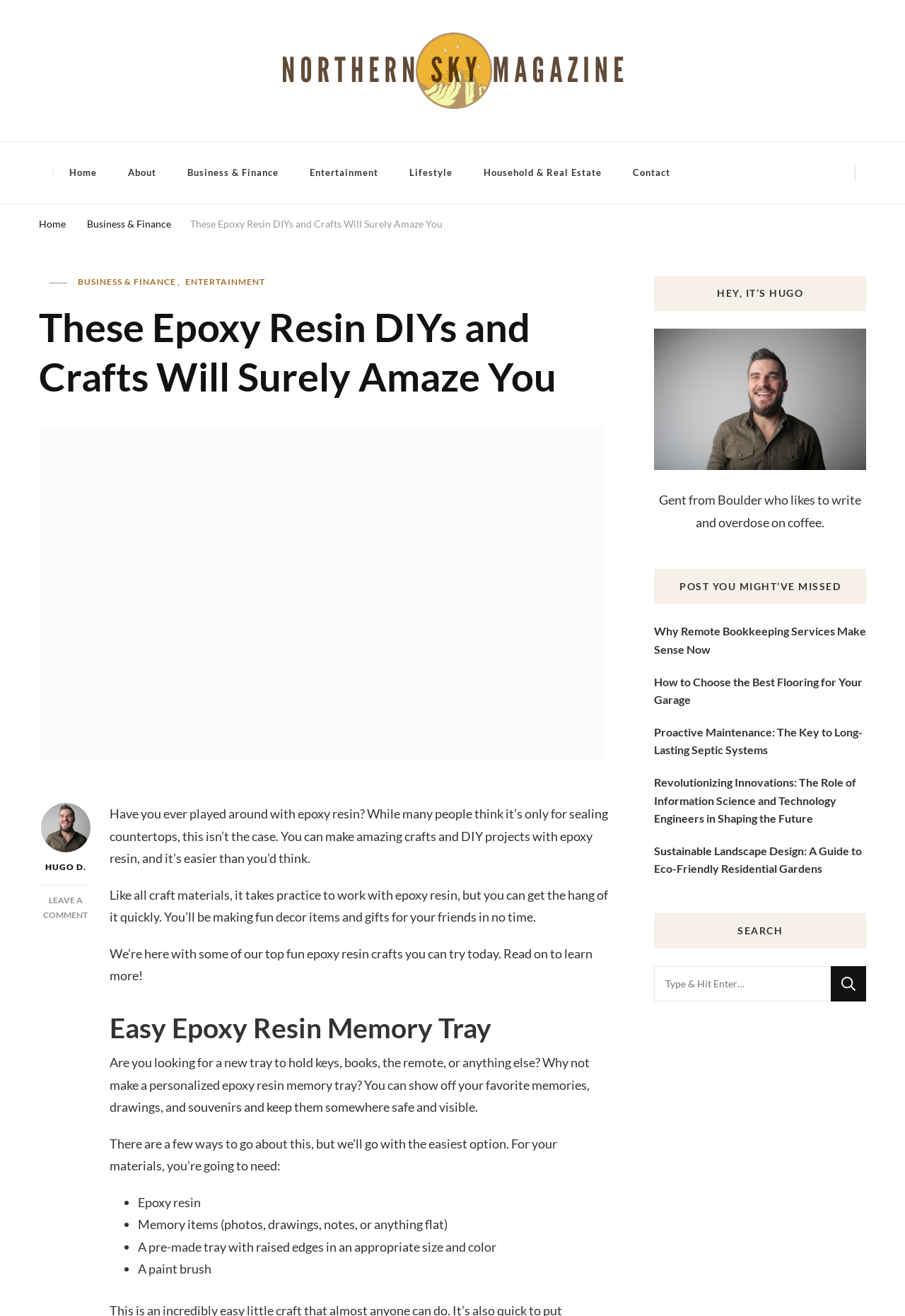What is the name of the magazine?
Look at the image and respond with a one-word or short phrase answer.

Northern Sky Magazine